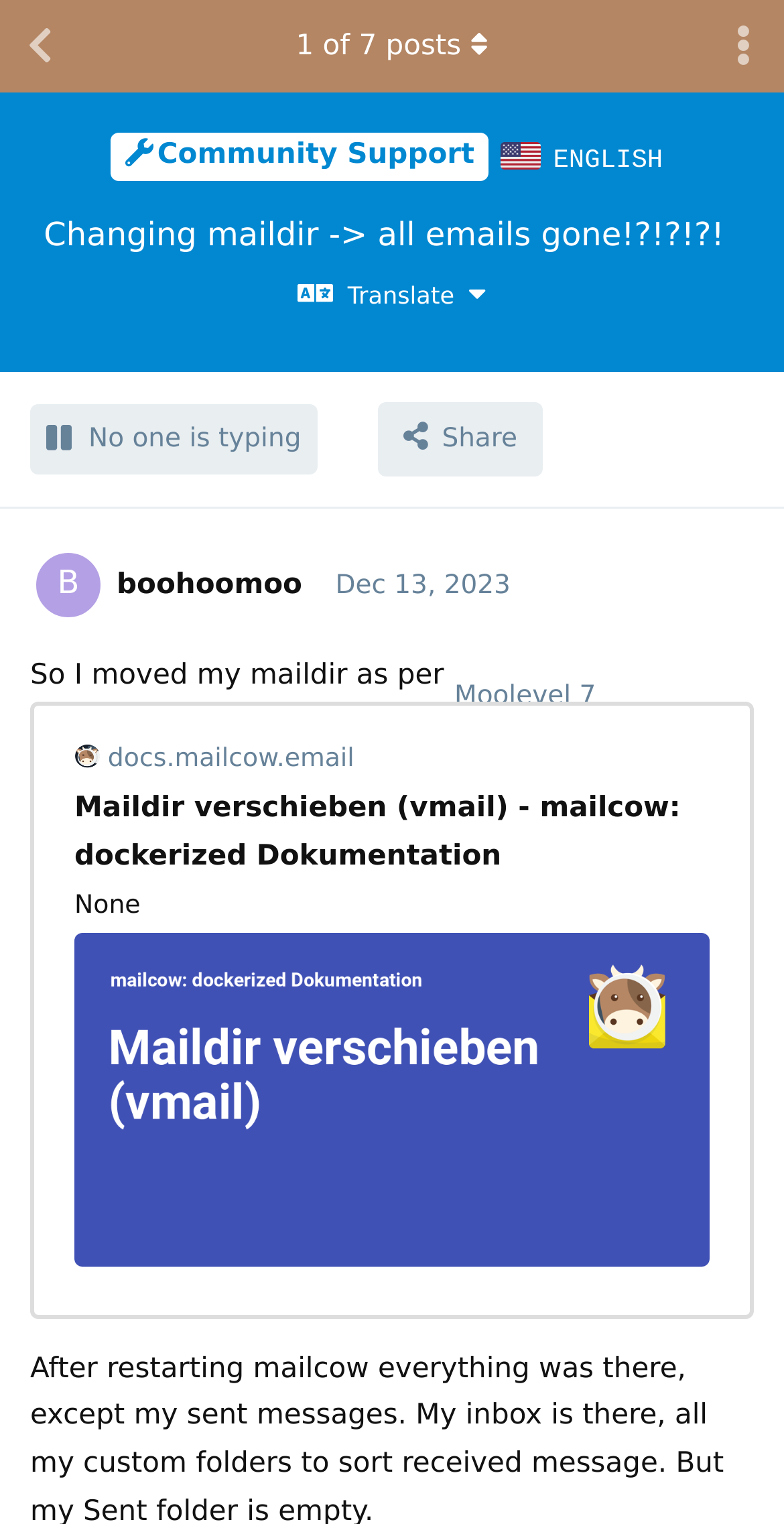Find the bounding box coordinates of the element I should click to carry out the following instruction: "Share the post".

[0.482, 0.264, 0.693, 0.312]